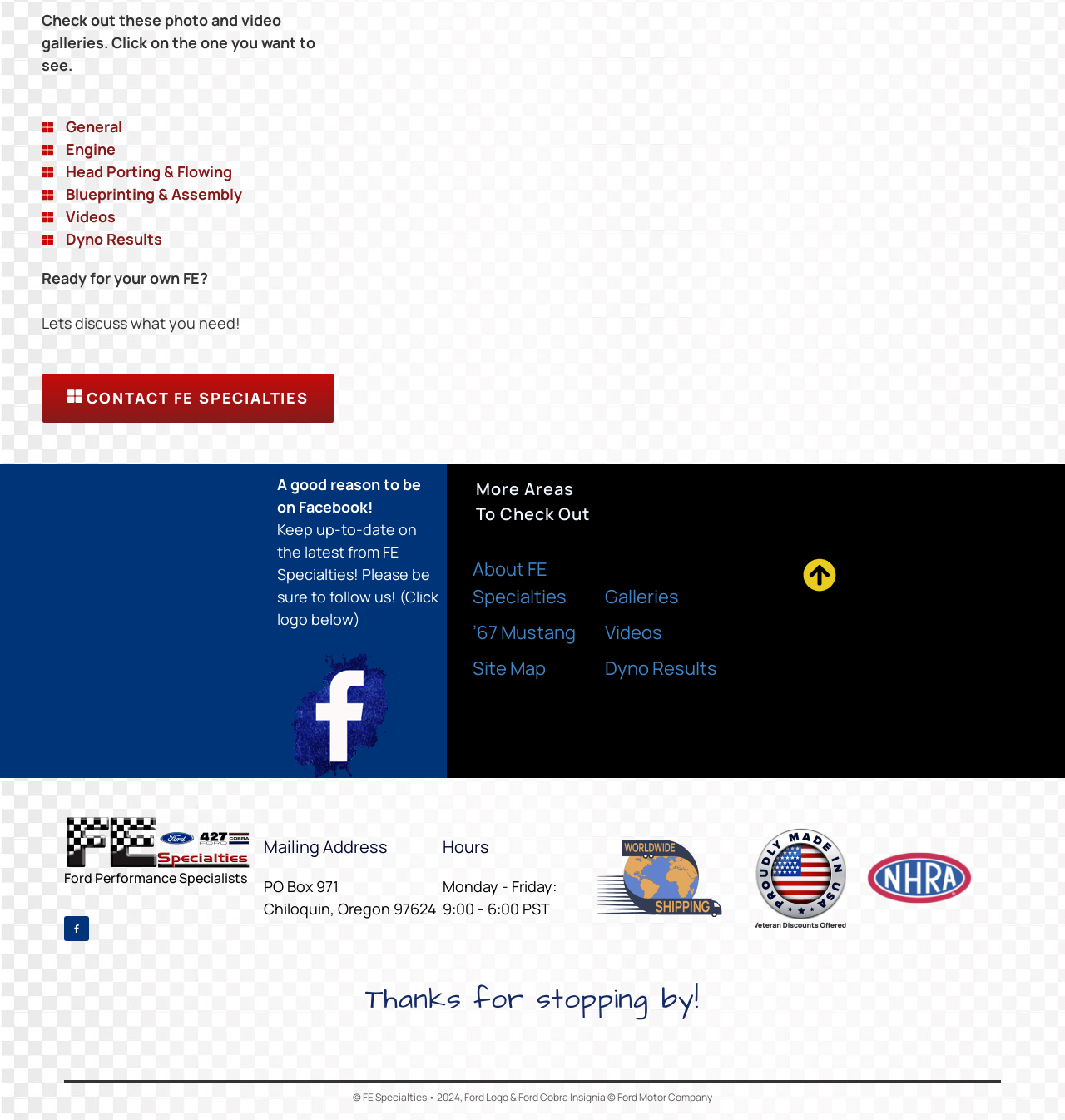Identify the bounding box for the UI element described as: "Galleries". The coordinates should be four float numbers between 0 and 1, i.e., [left, top, right, bottom].

[0.563, 0.517, 0.739, 0.549]